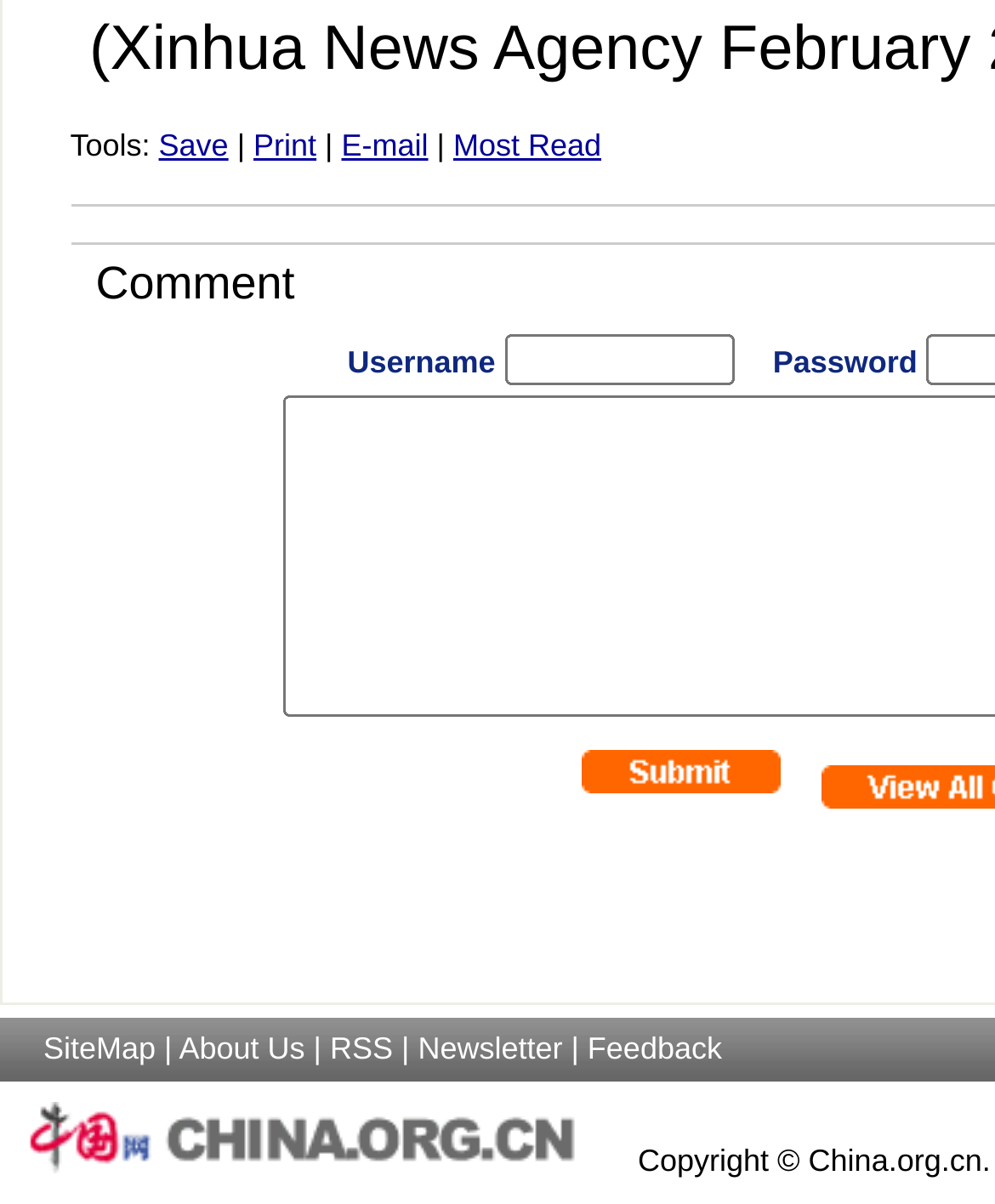Is there an image on the page? Please answer the question using a single word or phrase based on the image.

Yes